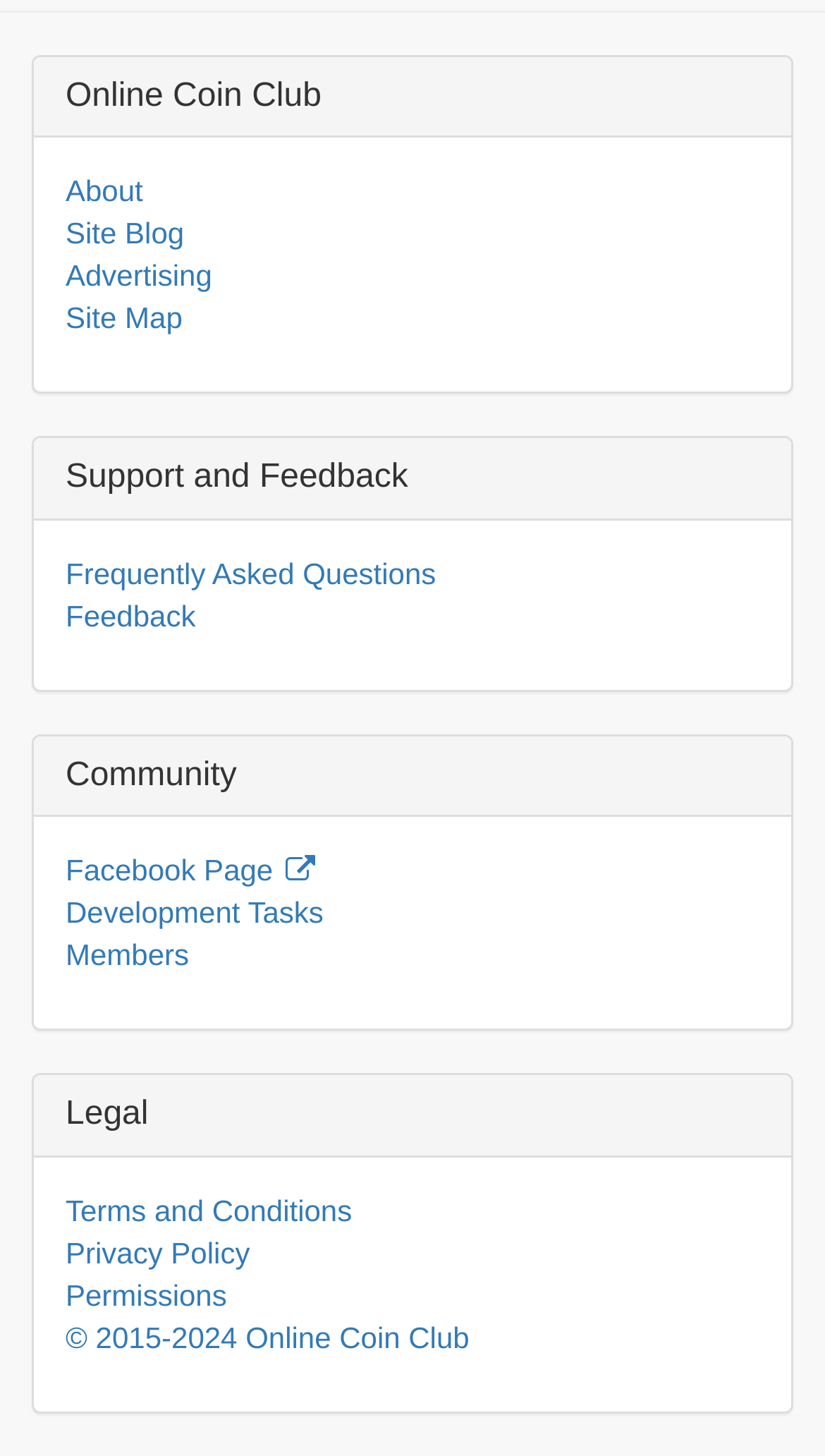Please locate the bounding box coordinates of the element that needs to be clicked to achieve the following instruction: "view frequently asked questions". The coordinates should be four float numbers between 0 and 1, i.e., [left, top, right, bottom].

[0.079, 0.382, 0.528, 0.405]